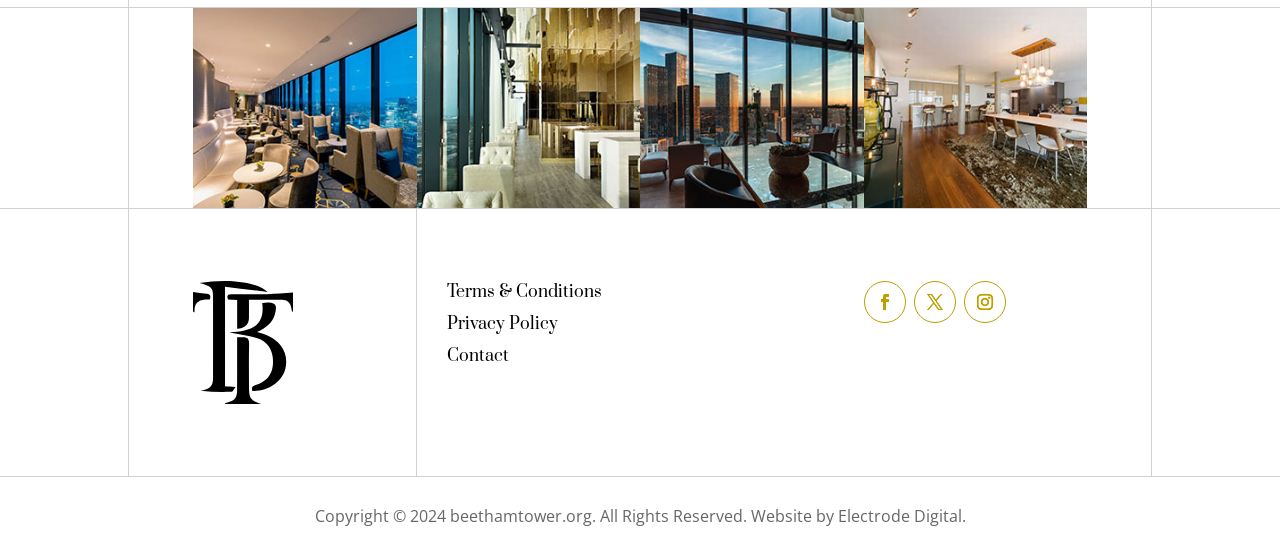What is the logo of the website?
Look at the image and respond to the question as thoroughly as possible.

The logo of the website is an image located at the top left corner of the webpage, which is described as 'BeethamTower.org logo'.